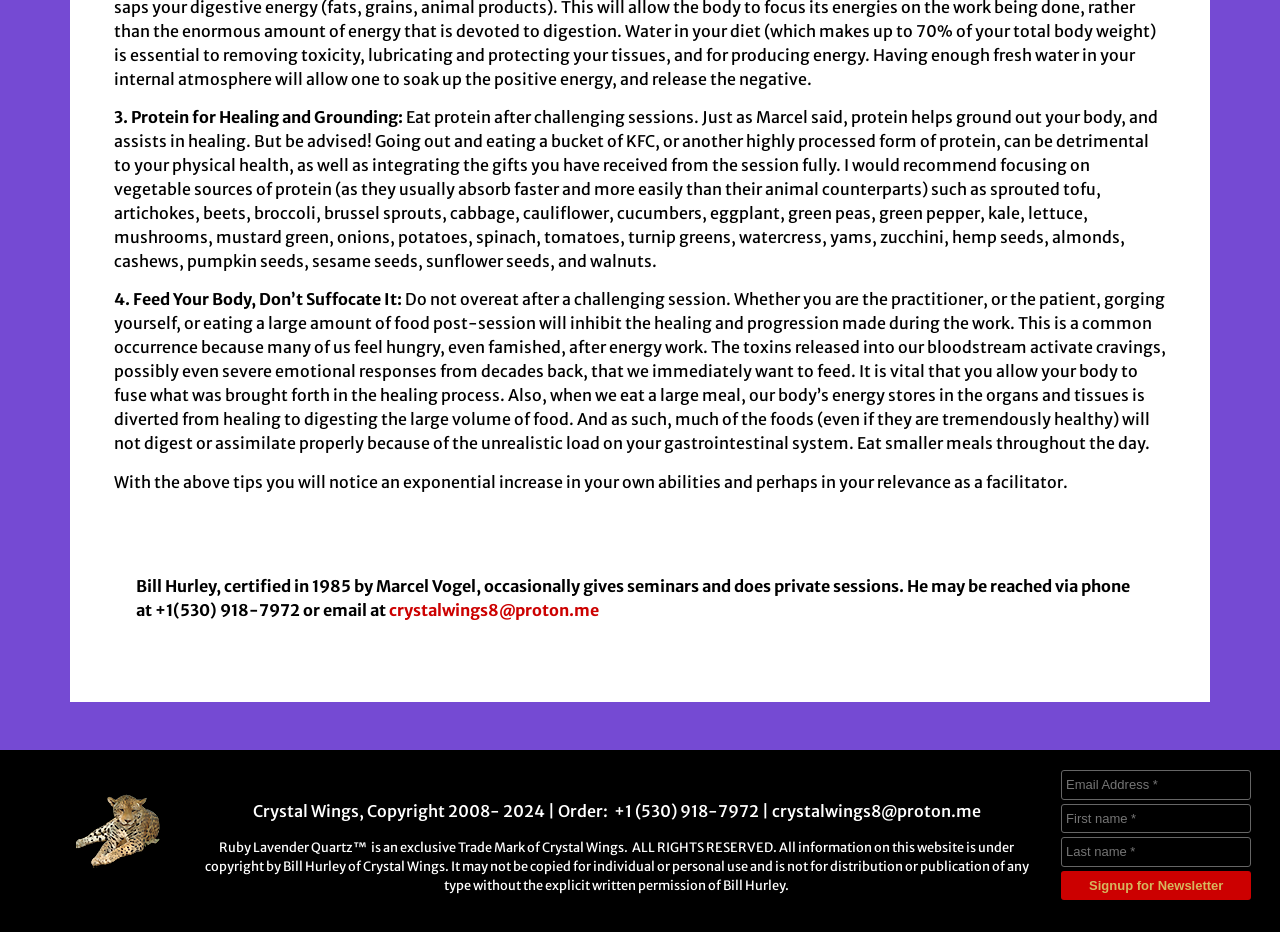Please study the image and answer the question comprehensively:
What is the purpose of the signup form?

The signup form is for users to sign up for the newsletter, as indicated by the button 'Signup for Newsletter'.